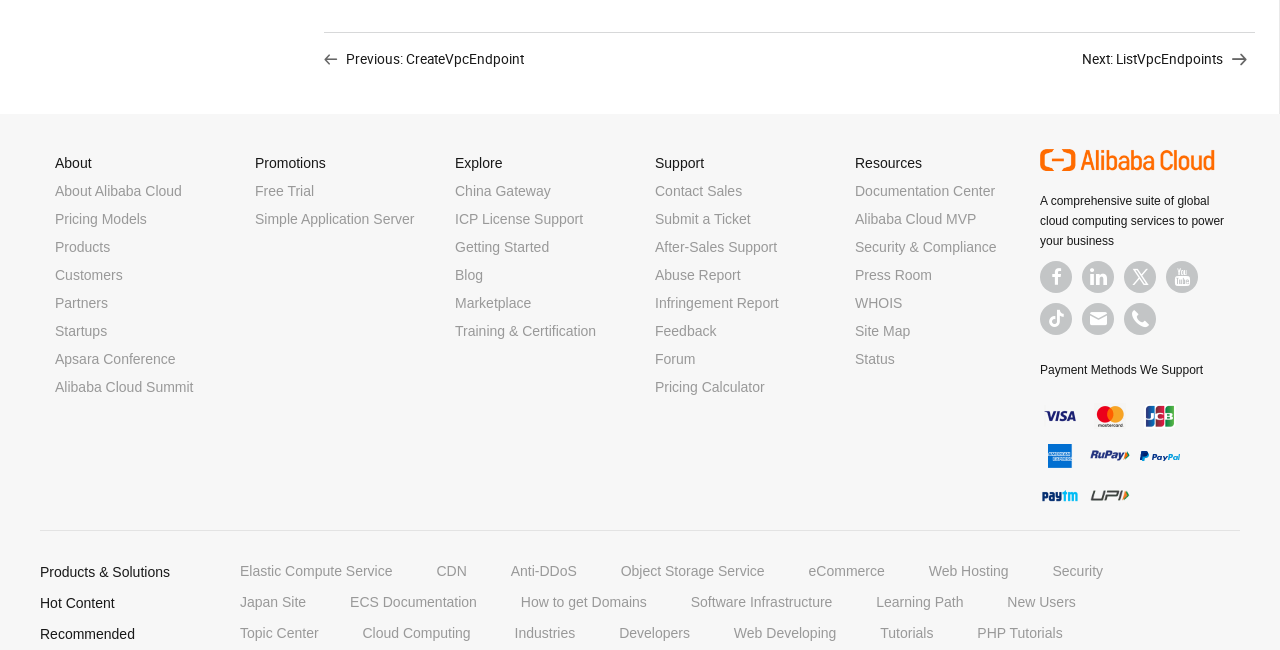Show the bounding box coordinates of the element that should be clicked to complete the task: "View the 'Pricing Models' page".

[0.043, 0.324, 0.115, 0.348]